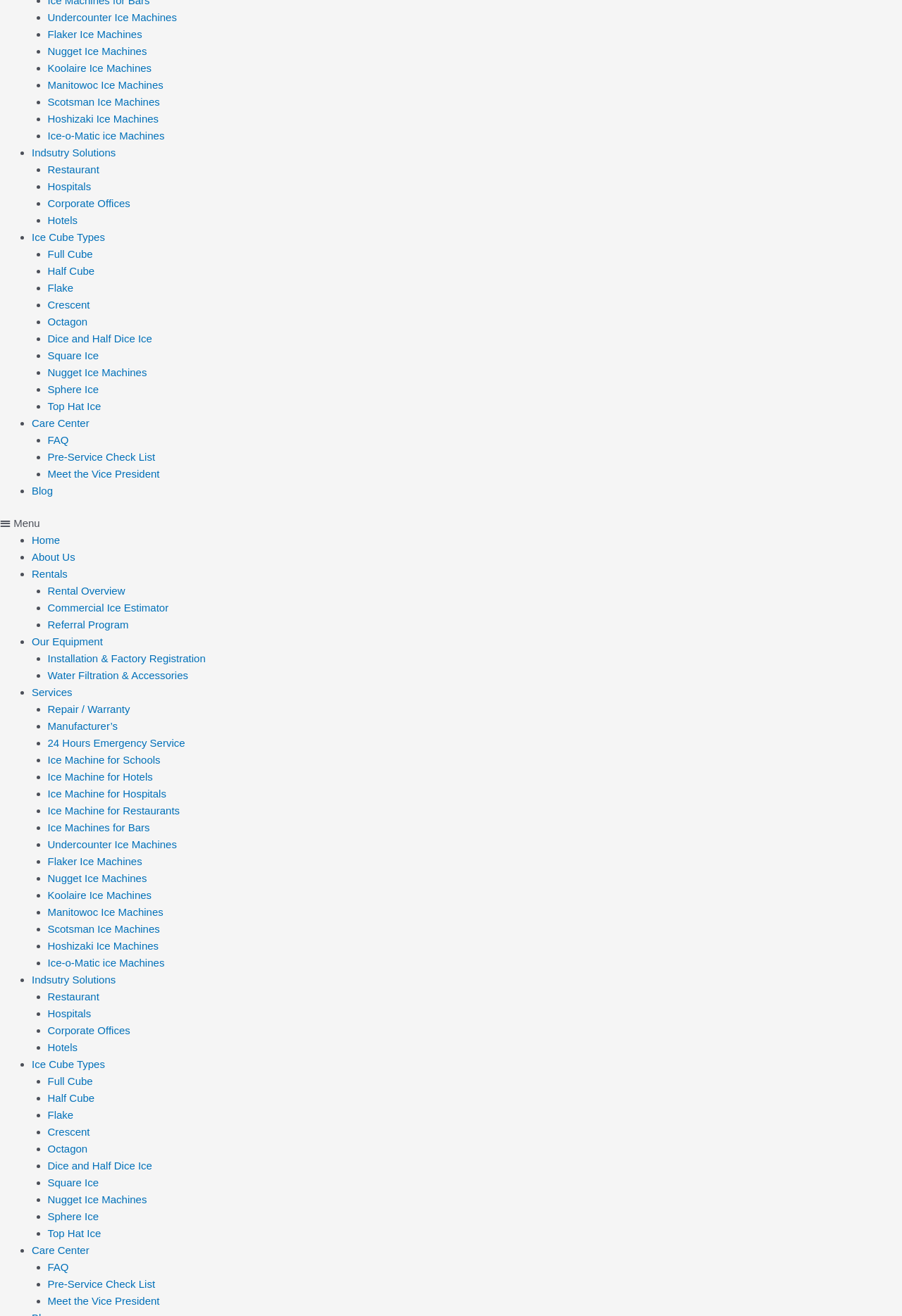Find and provide the bounding box coordinates for the UI element described here: "Octagon". The coordinates should be given as four float numbers between 0 and 1: [left, top, right, bottom].

[0.053, 0.868, 0.097, 0.877]